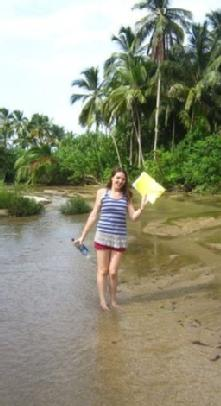What type of environment is depicted in the image?
Give a one-word or short-phrase answer derived from the screenshot.

Tropical